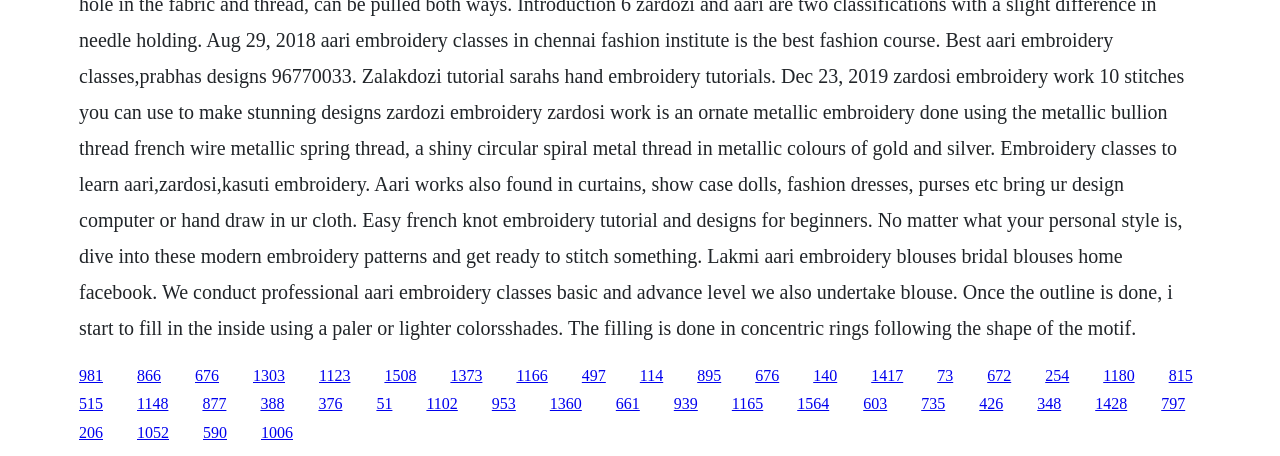Specify the bounding box coordinates of the element's area that should be clicked to execute the given instruction: "click the first link". The coordinates should be four float numbers between 0 and 1, i.e., [left, top, right, bottom].

[0.062, 0.804, 0.08, 0.841]